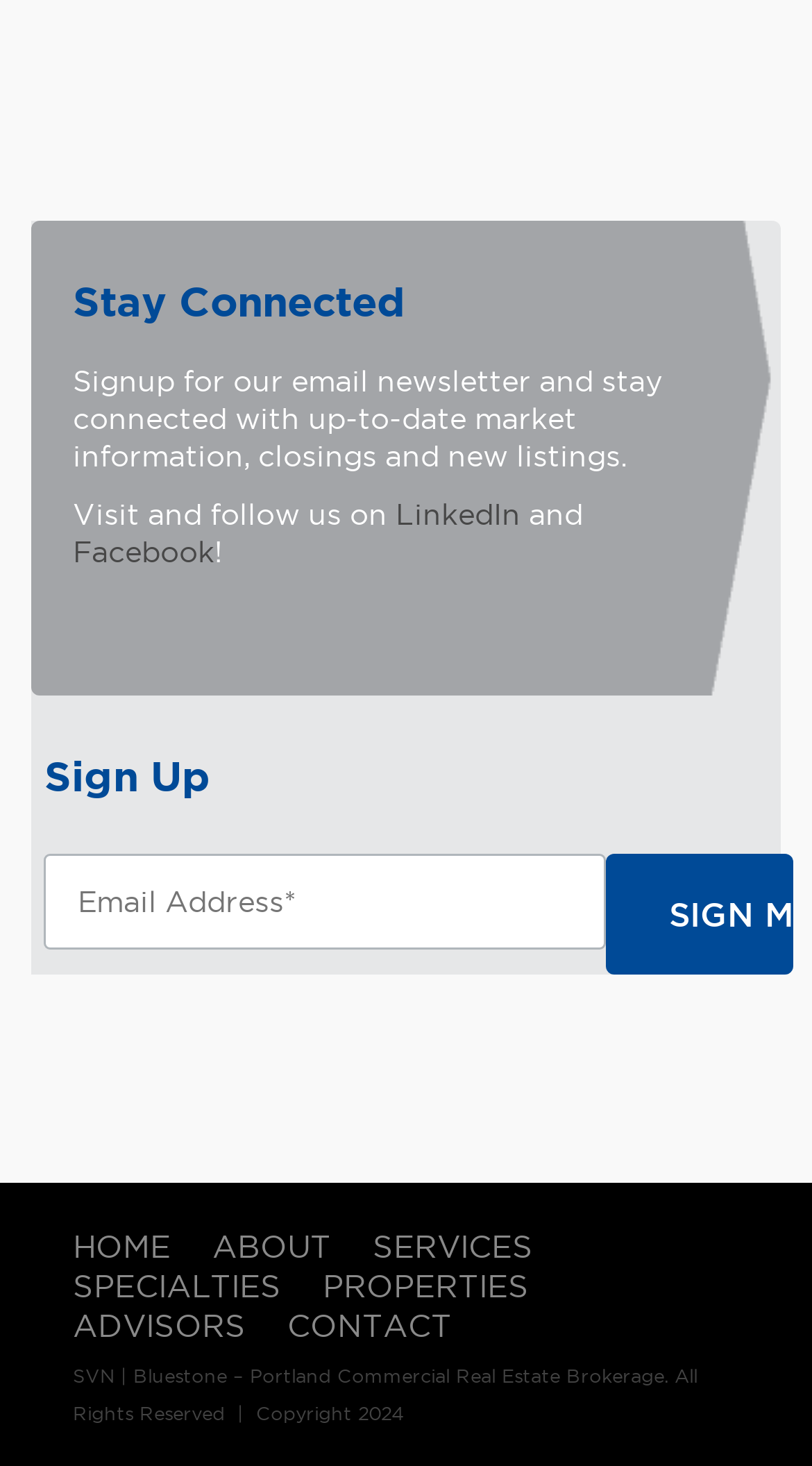What is the name of the company?
Please use the image to provide a one-word or short phrase answer.

SVN | Bluestone